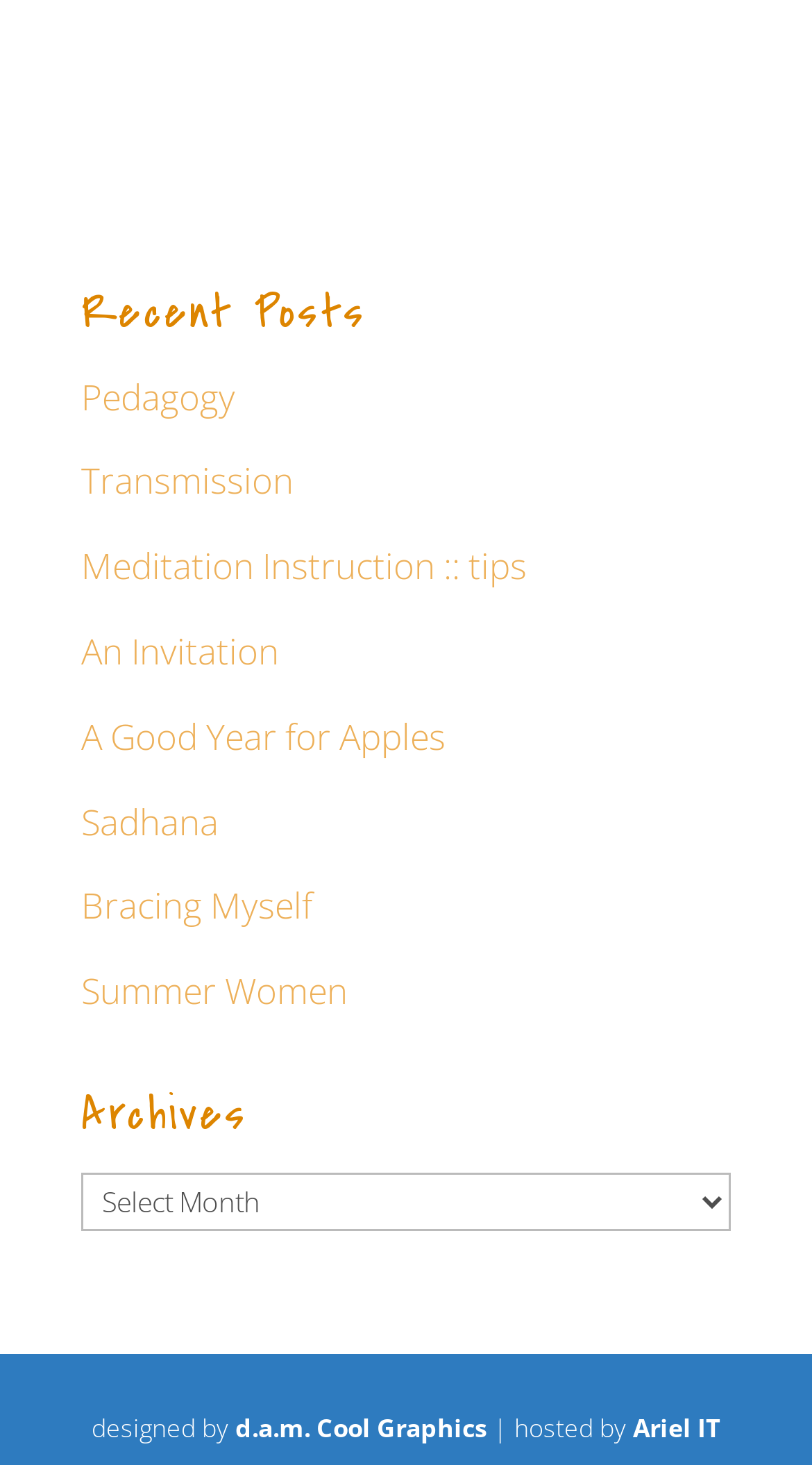Identify the bounding box coordinates for the UI element mentioned here: "Menu". Provide the coordinates as four float values between 0 and 1, i.e., [left, top, right, bottom].

None